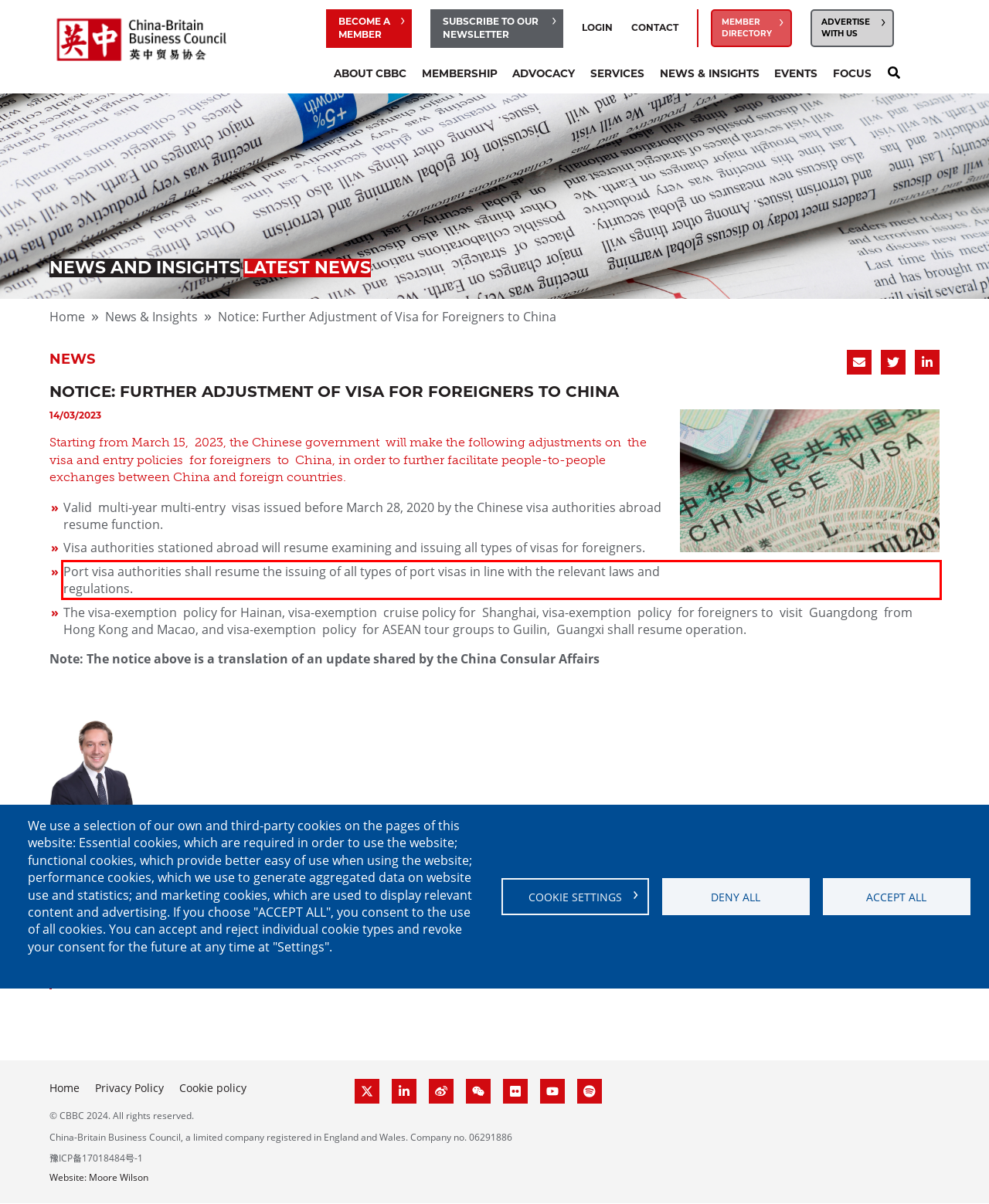Look at the webpage screenshot and recognize the text inside the red bounding box.

Port visa authorities shall resume the issuing of all types of port visas in line with the relevant laws and regulations.